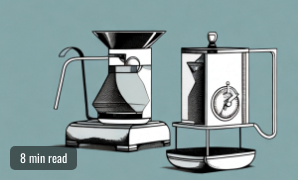What is indicated by the label below the illustration?
Using the image, answer in one word or phrase.

8 min read